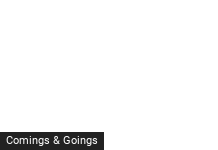What does the background of the image appear to be?
Look at the image and answer with only one word or phrase.

Minimalistic